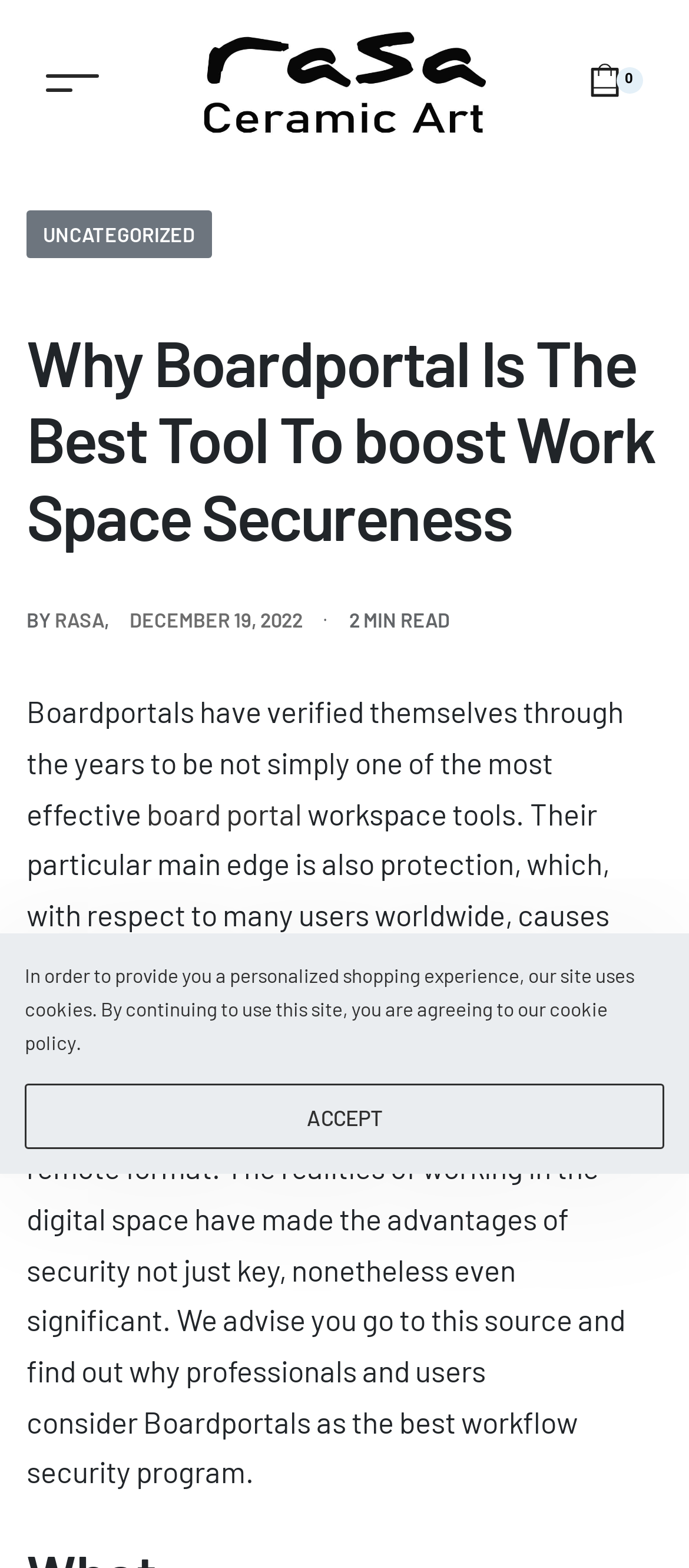Find the bounding box coordinates of the clickable region needed to perform the following instruction: "Read the article about Boardportal". The coordinates should be provided as four float numbers between 0 and 1, i.e., [left, top, right, bottom].

[0.2, 0.017, 0.8, 0.086]